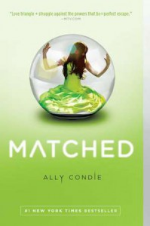Provide an in-depth description of the image.

The image depicts the book cover of "Matched," authored by Ally Condie. The design features a striking green color palette, prominently displaying a young woman who appears to be inside a transparent, spherical enclosure. She is dressed in a flowing green gown, and her hair cascades down her back, creating an ethereal effect. The cover is adorned with the tagline, “#1 NEW YORK TIMES BESTSELLER,” highlighting its popularity. Below the title, a quote reads, "Love triangle + dystopic society = the novel that’s perfect escape." This book is part of the "Matched" series, which explores themes of choice, identity, and love within a dystopian setting.